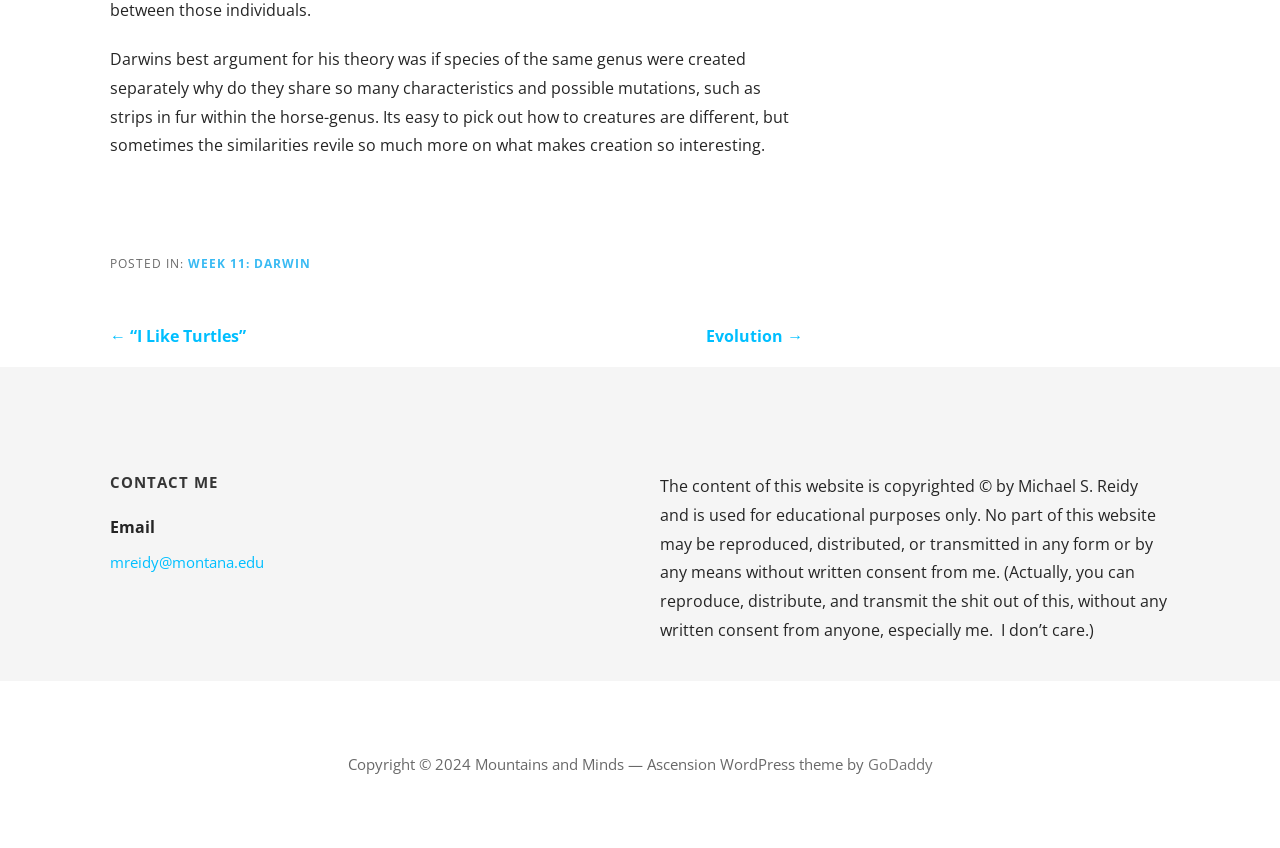Please provide a one-word or short phrase answer to the question:
What is the topic of the post?

Darwin